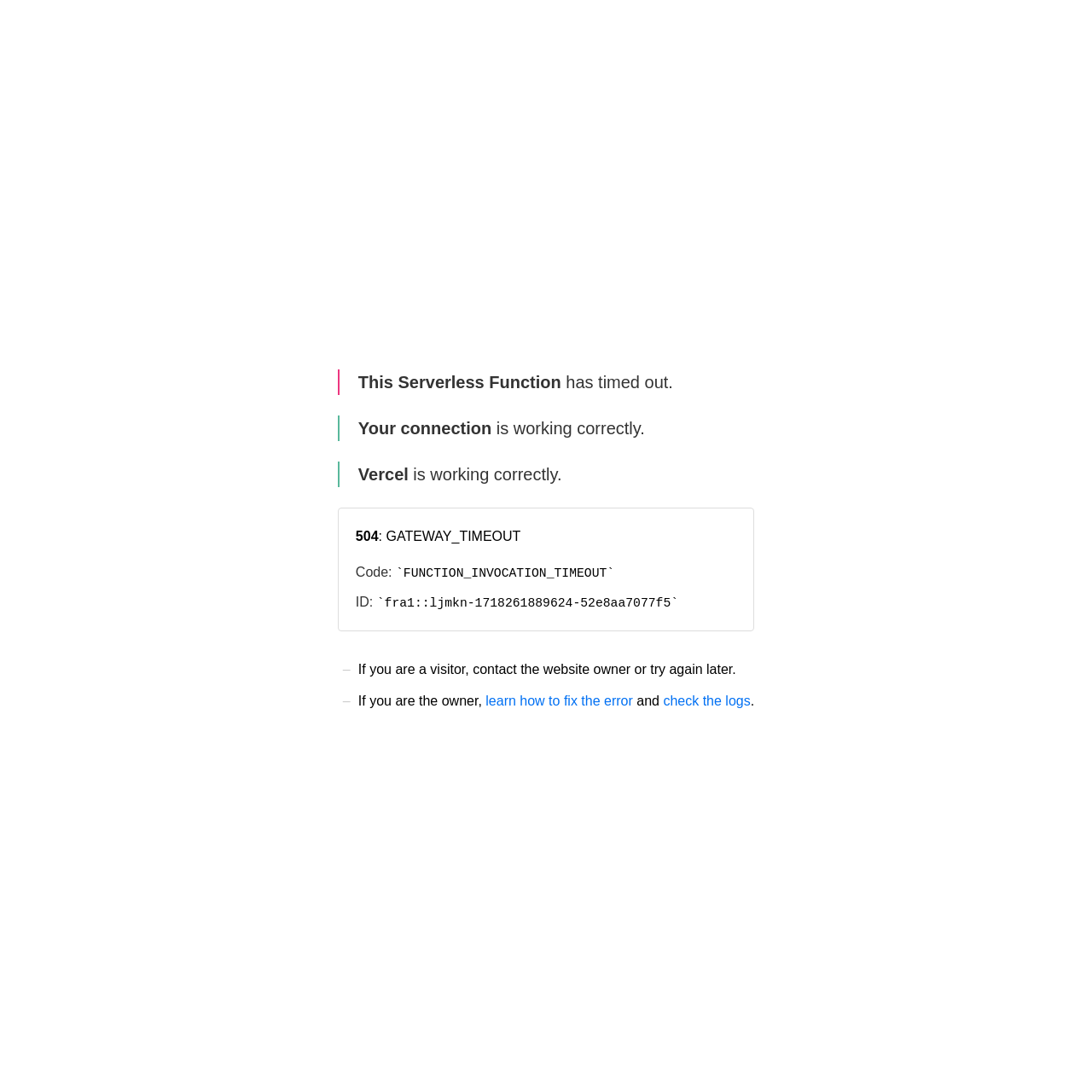Using the information from the screenshot, answer the following question thoroughly:
What are the two options provided to the website owner to fix the error?

The page provides two options to the website owner to fix the error: learning how to fix the error and checking the logs. These options are provided as link elements on the page, with the text 'learn how to fix the error' and 'check the logs' respectively.